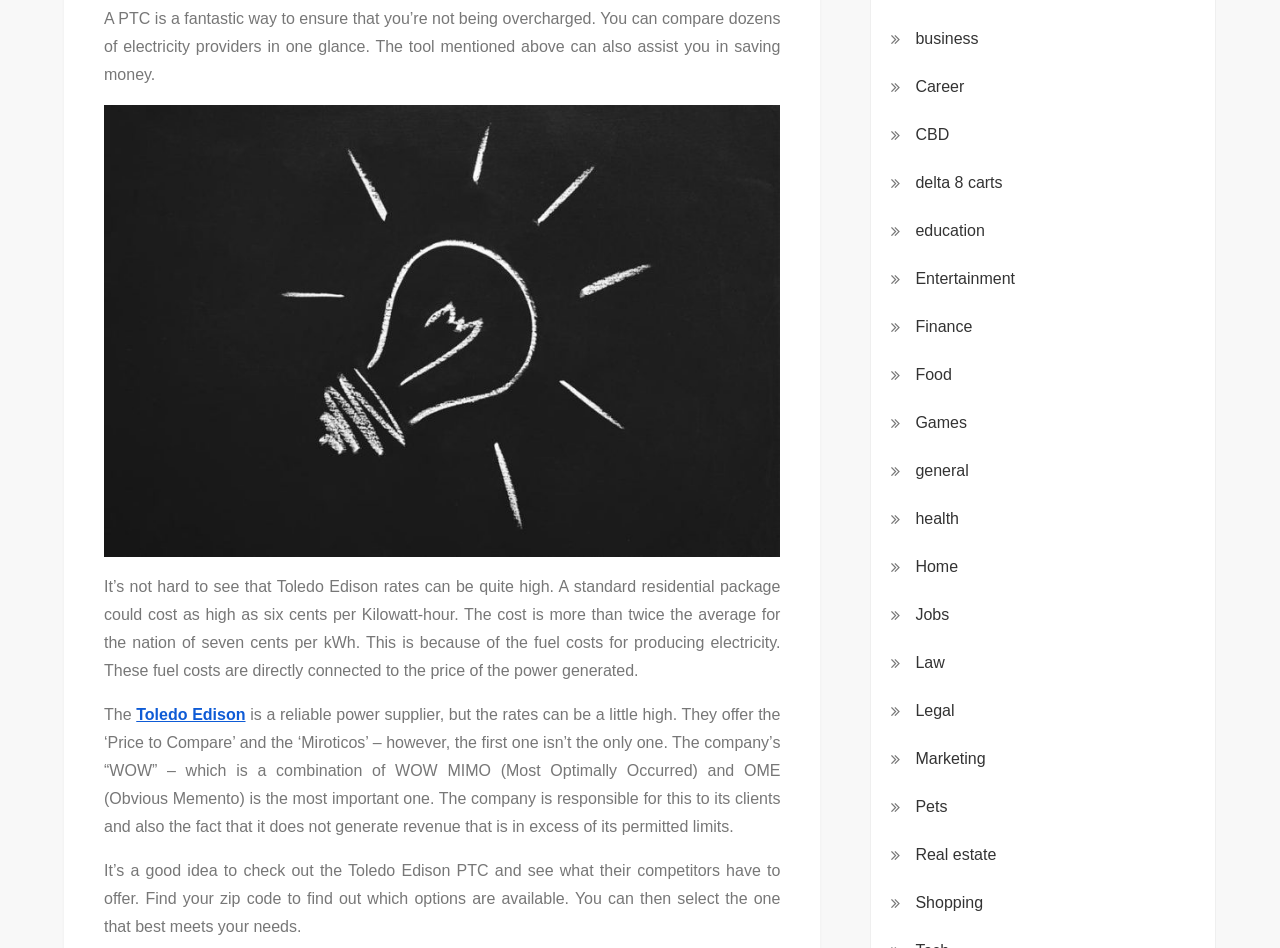Given the webpage screenshot and the description, determine the bounding box coordinates (top-left x, top-left y, bottom-right x, bottom-right y) that define the location of the UI element matching this description: Sign-in

None